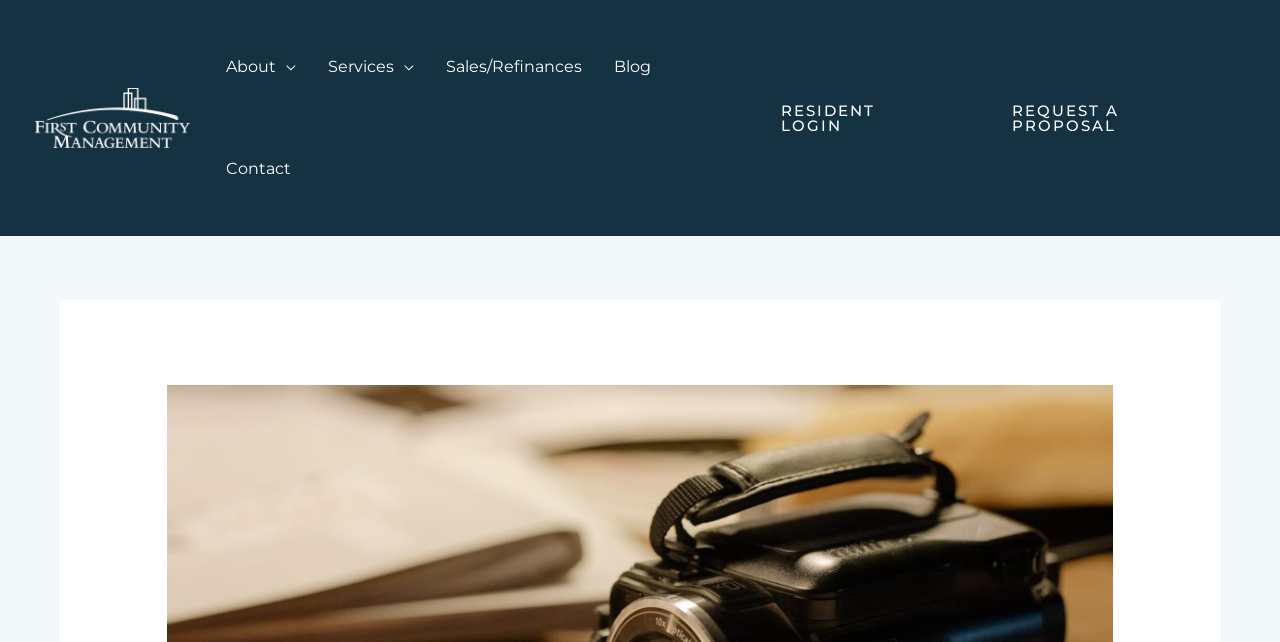Determine the bounding box coordinates for the area you should click to complete the following instruction: "go to First Community Management homepage".

[0.027, 0.167, 0.148, 0.196]